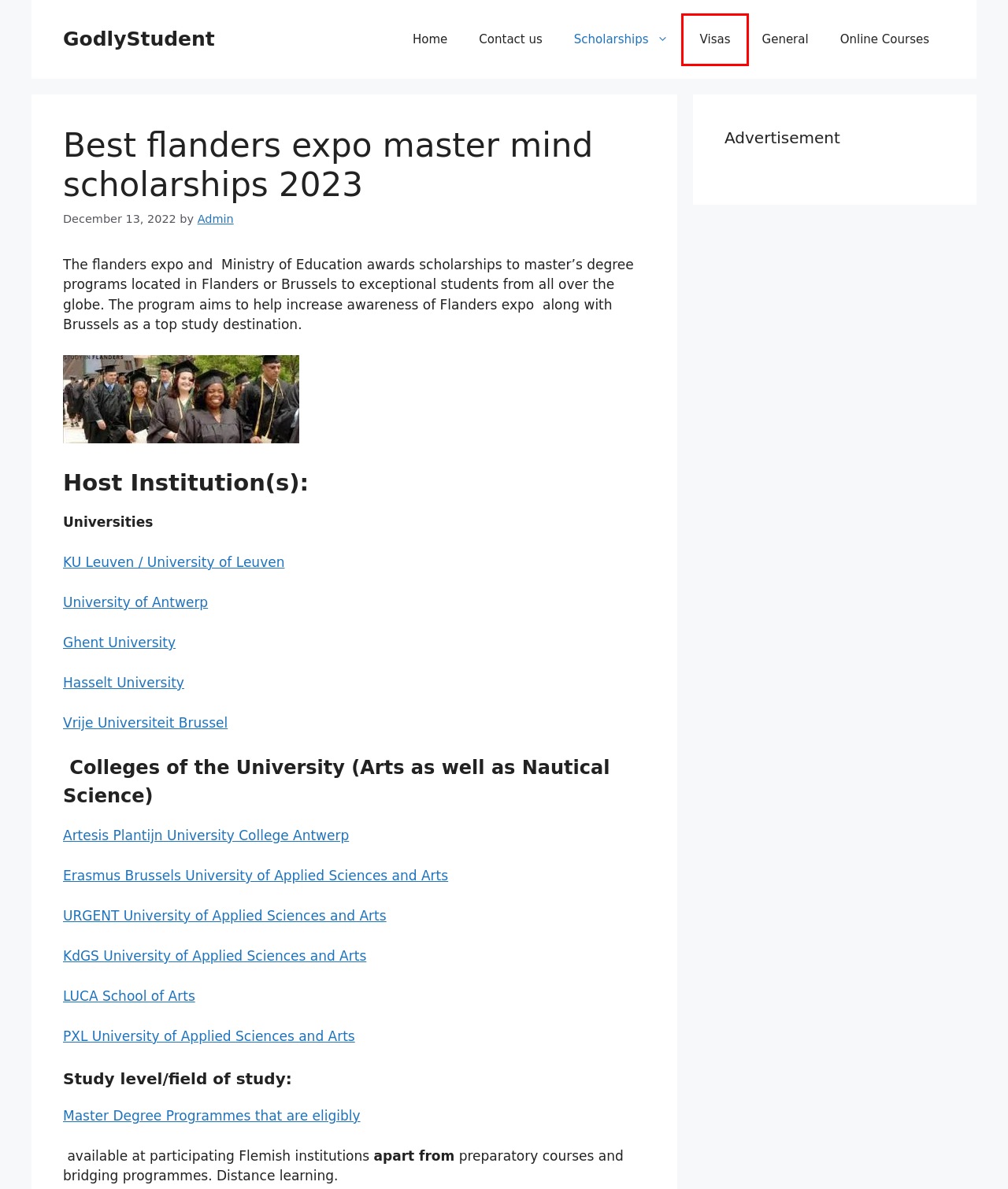Examine the screenshot of the webpage, noting the red bounding box around a UI element. Pick the webpage description that best matches the new page after the element in the red bounding box is clicked. Here are the candidates:
A. International students | AP Hogeschool
B. Online Courses - GodlyStudent
C. Scholarships - GodlyStudent
D. Programmes  - Study in Flanders
E. English - Hogeschool Gent
F. Admin - GodlyStudent
G. Visas - GodlyStudent
H. Contact us - GodlyStudent

G